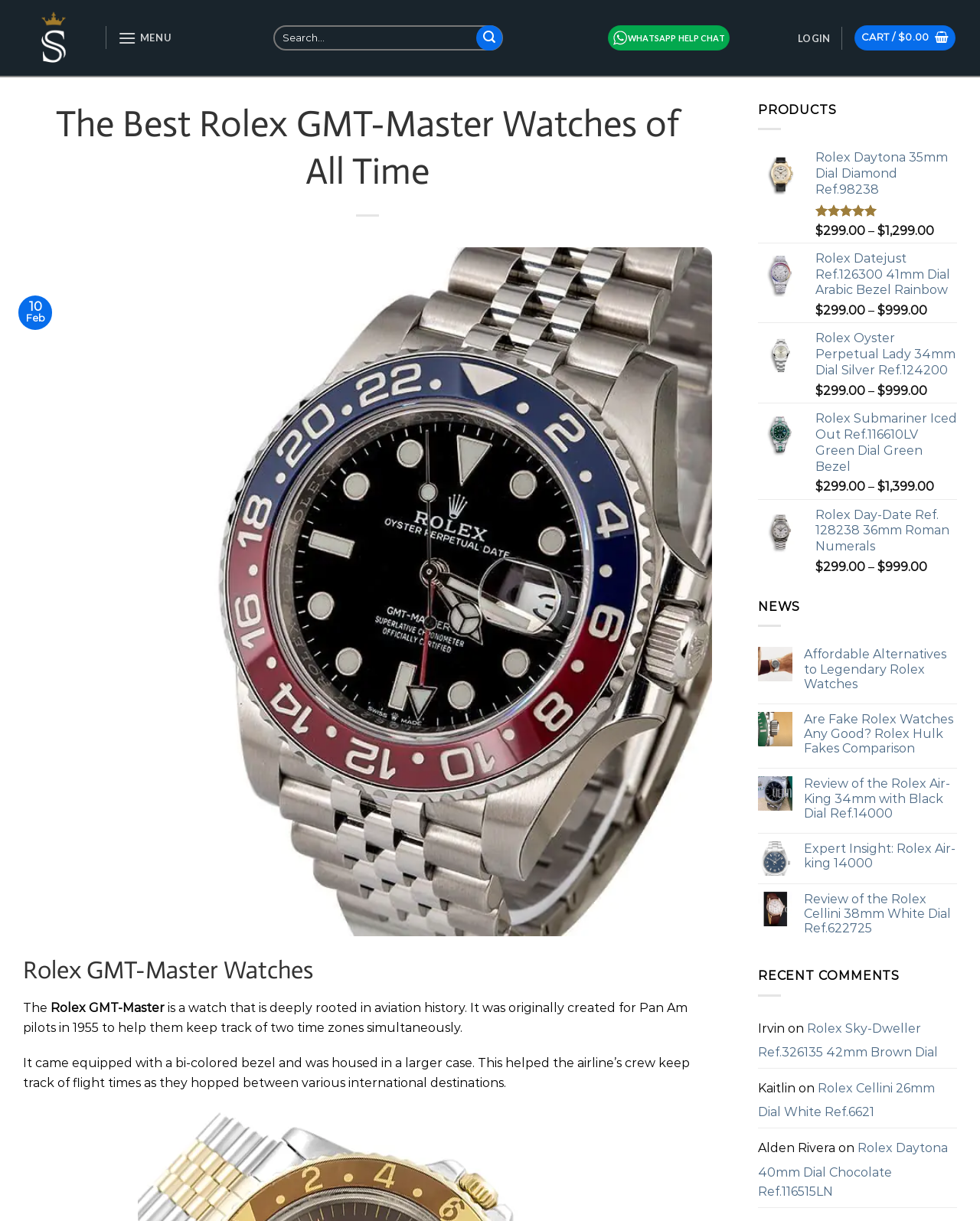Can you determine the bounding box coordinates of the area that needs to be clicked to fulfill the following instruction: "View Rolex GMT-Master watches"?

[0.832, 0.123, 0.977, 0.162]